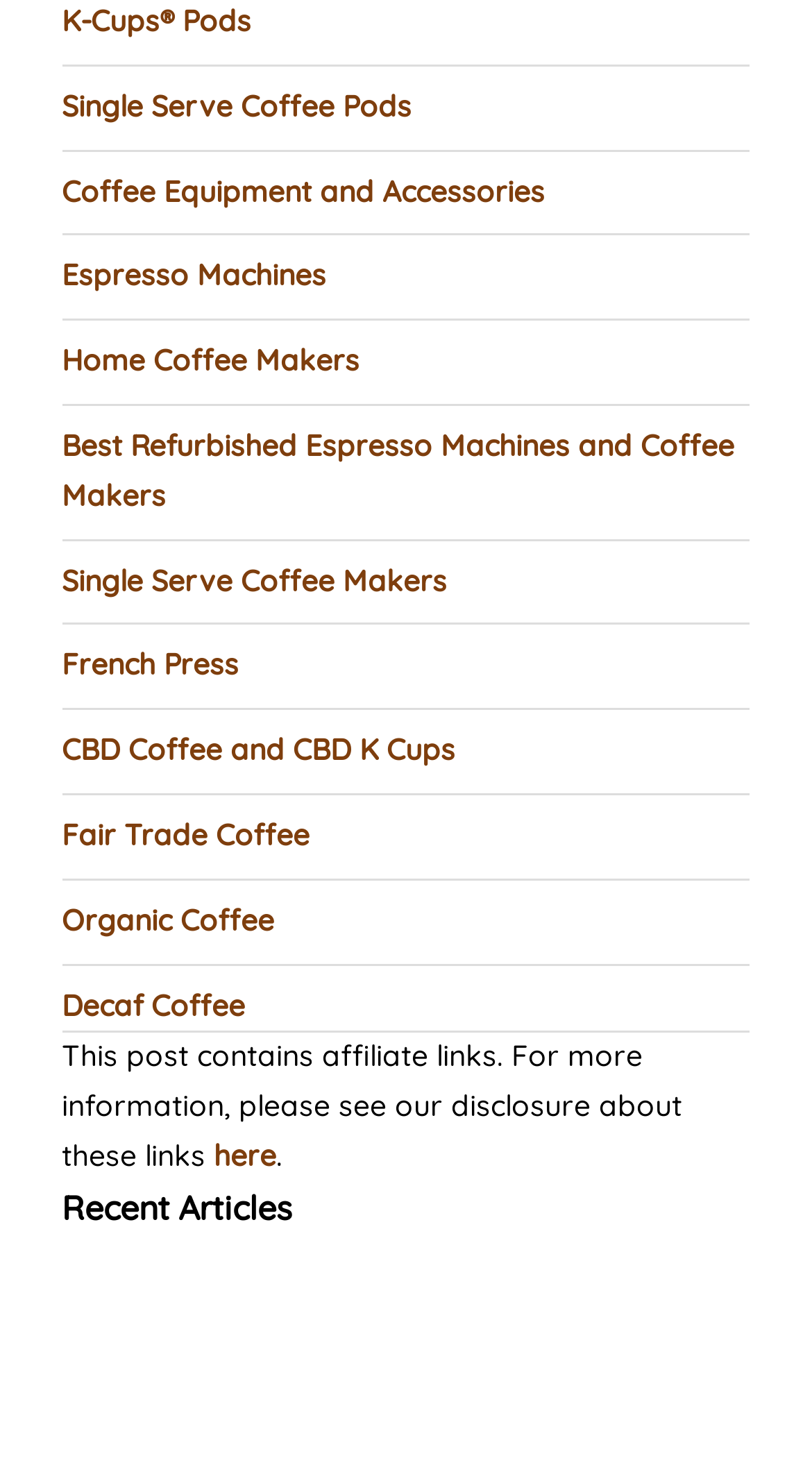Provide a short answer using a single word or phrase for the following question: 
What is the topic of the recent articles section?

Coffee-related articles